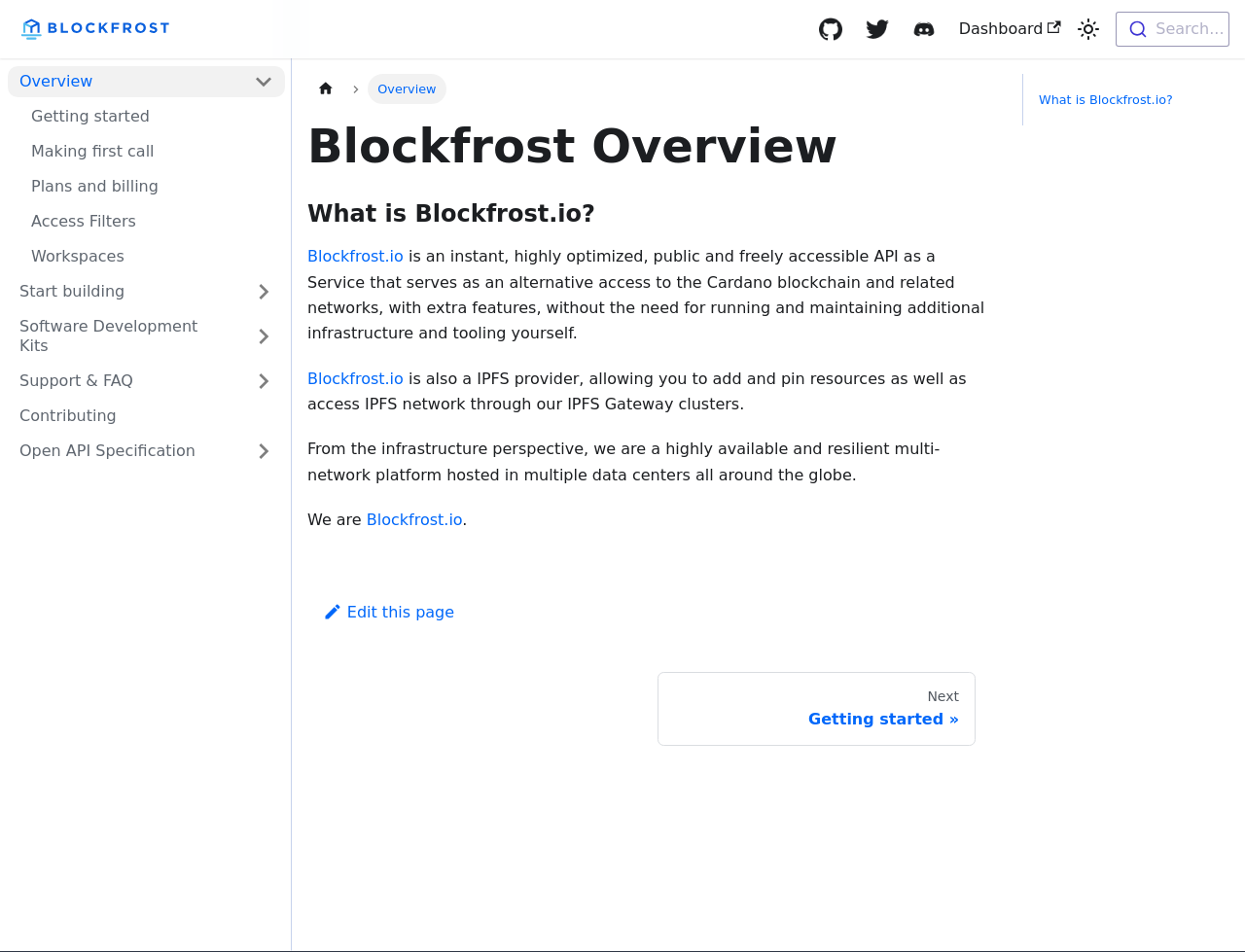Illustrate the webpage with a detailed description.

The webpage is about Blockfrost.io, a public and freely accessible API as a Service that serves as an alternative access to the Cardano blockchain and related networks. 

At the top left corner, there is a Blockfrost logo, followed by links to GitHub, Twitter, Discord, and Dashboard. A button to switch between dark and light mode is located to the right of these links. A search combobox is positioned to the right of the mode switch button.

On the left side of the page, there is a collapsible sidebar with several categories, including Overview, Getting started, Making first call, Plans and billing, Access Filters, Workspaces, Start building, Software Development Kits, Support & FAQ, Contributing, and Open API Specification. Each category has a toggle button to expand or collapse its content.

The main content area is divided into several sections. The top section displays breadcrumbs, showing the navigation path from the home page to the current Overview page. Below the breadcrumbs, there is a header section with the title "Blockfrost Overview". 

The main content section explains what Blockfrost.io is, describing it as an instant, highly optimized, public and freely accessible API as a Service. The text also mentions that Blockfrost.io is an IPFS provider and a highly available and resilient multi-network platform hosted in multiple data centers around the globe.

At the bottom of the page, there is a footer section with a link to edit the page. On the right side of the footer, there is a navigation section with a link to the next page, "Getting started".